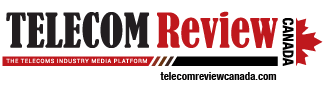Generate a descriptive account of all visible items and actions in the image.

The image prominently features the logo of "Telecom Review Canada," a leading media platform dedicated to the telecommunications industry. The logo is presented in a bold, eye-catching design that juxtaposes the words "TELECOM" in large black lettering with "Review" in a contrasting red font, highlighting the publication's focus and authority in the telecom sector. Below the name, a tagline stating "THE TELECOMS INDUSTRY MEDIA PLATFORM" emphasizes the outlet's role as a key information source in telecommunications. The bottom section of the logo includes the website URL "telecomreviewcanada.com," inviting viewers to explore more content online. A subtle maple leaf motif reflects the Canadian context of the publication, underscoring its national relevance in discussions about telecom innovations and industry developments.